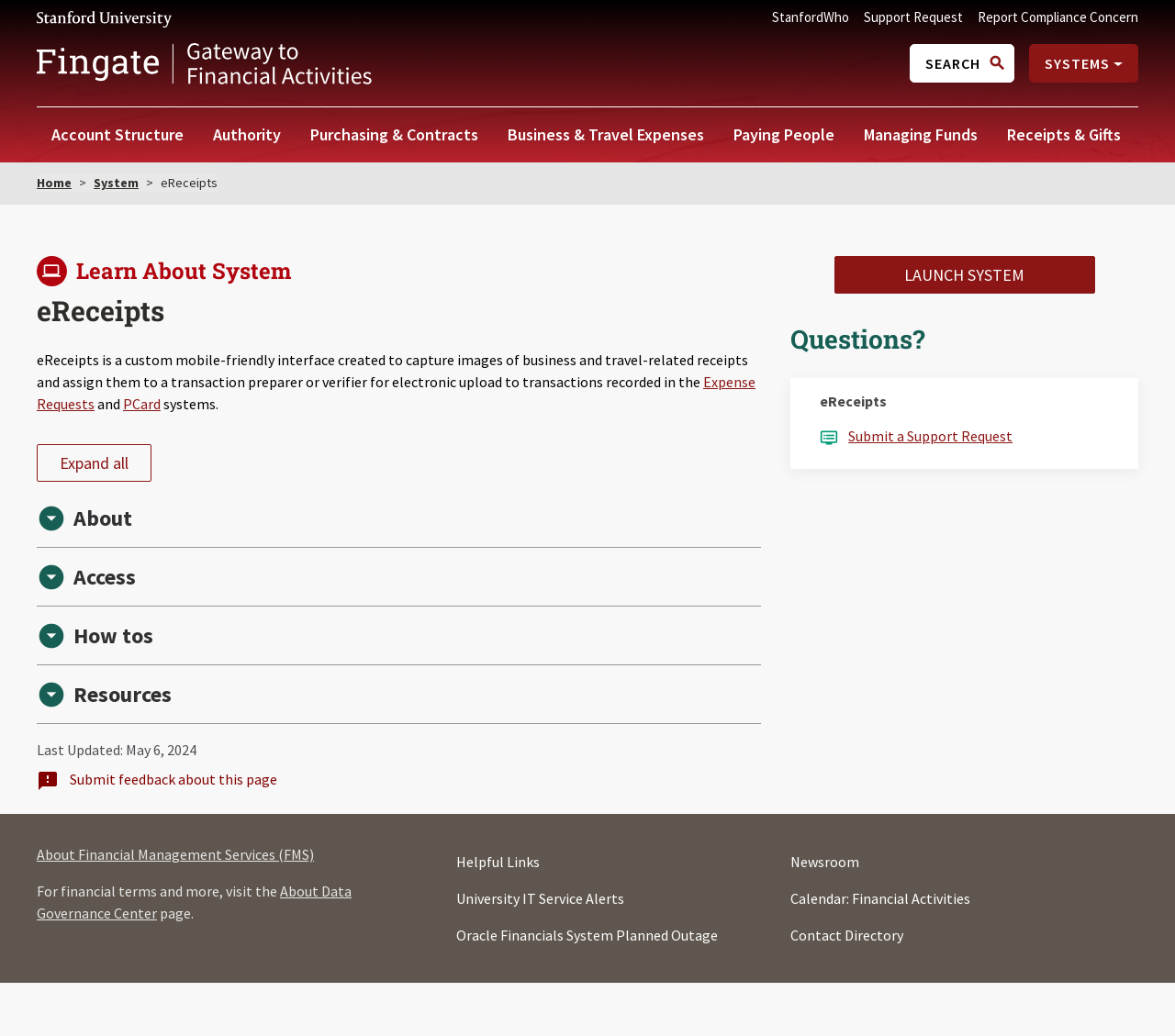How many main navigation links are there?
Look at the image and respond to the question as thoroughly as possible.

I counted the number of links under the 'Main navigation' section, which are 'Account Structure', 'Authority', 'Purchasing & Contracts', 'Business & Travel Expenses', 'Paying People', 'Managing Funds', and 'Receipts & Gifts'.